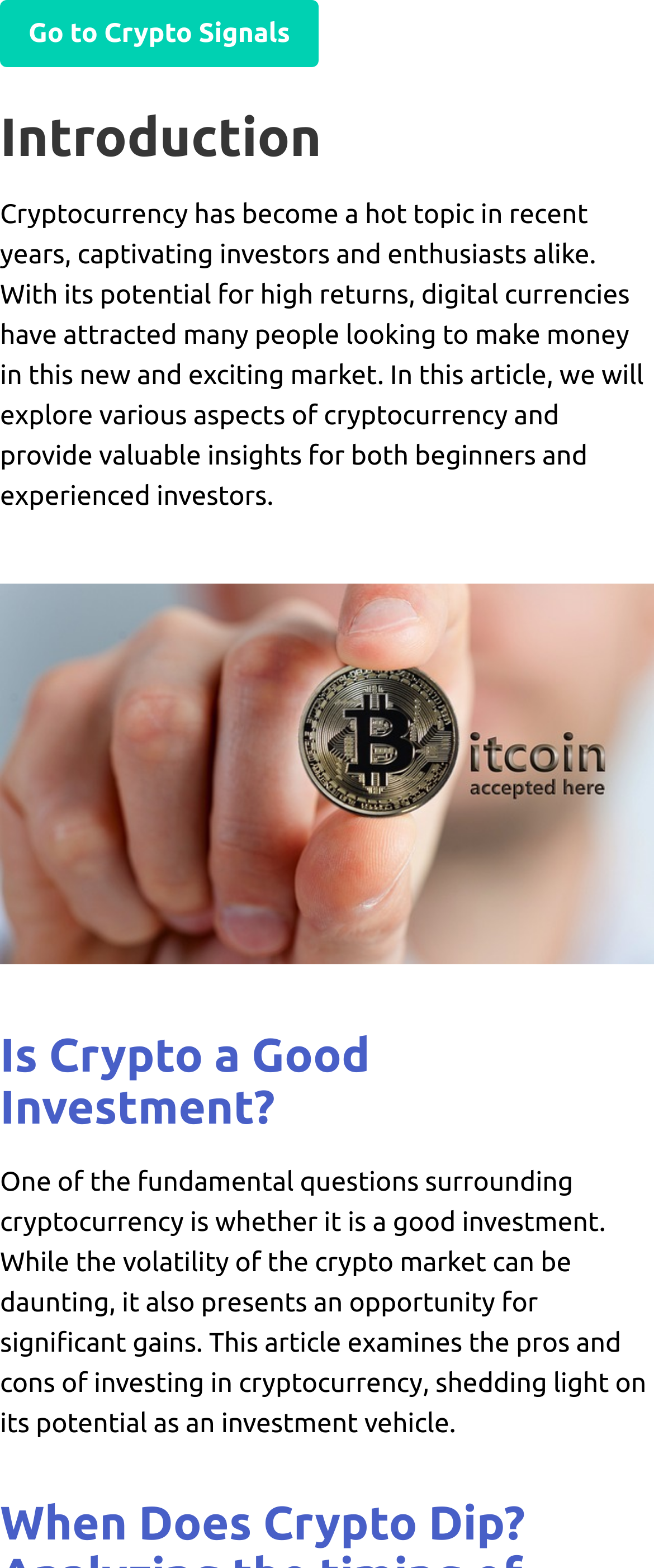Please find the bounding box for the following UI element description. Provide the coordinates in (top-left x, top-left y, bottom-right x, bottom-right y) format, with values between 0 and 1: Go to Crypto Signals

[0.0, 0.0, 0.487, 0.043]